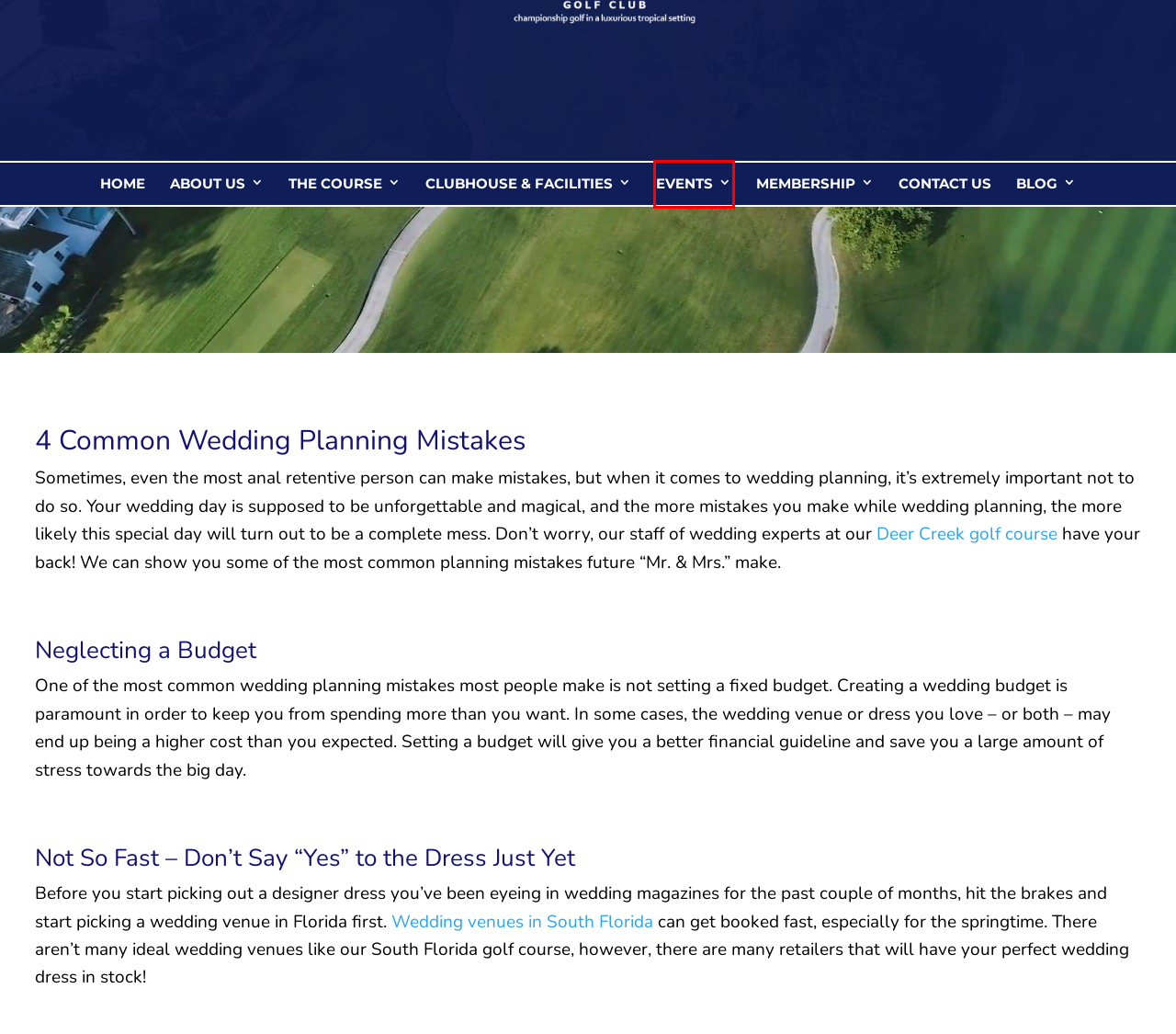You are provided with a screenshot of a webpage that includes a red rectangle bounding box. Please choose the most appropriate webpage description that matches the new webpage after clicking the element within the red bounding box. Here are the candidates:
A. Learn About Our Deerfield Golf Course Membership | Deer Creek
B. Deerfield Golf Course and Event Venue | Deer Creek Country Club
C. Deerfield Golf Clubhouse and Facilities | Deer Creek Golf Club
D. South Florida Course & Wedding Venue | Deer Creek Golf Club
E. Contact Our Deerfield Country Club | Deer Creek Golf Course
F. Golf and Wedding Blog | Deer Creek Country Club
G. Our Deerfield Golf Course | Deer Creek Country Club
H. About Our Deerfield Course and Venue | Deer Creek Golf Club

B